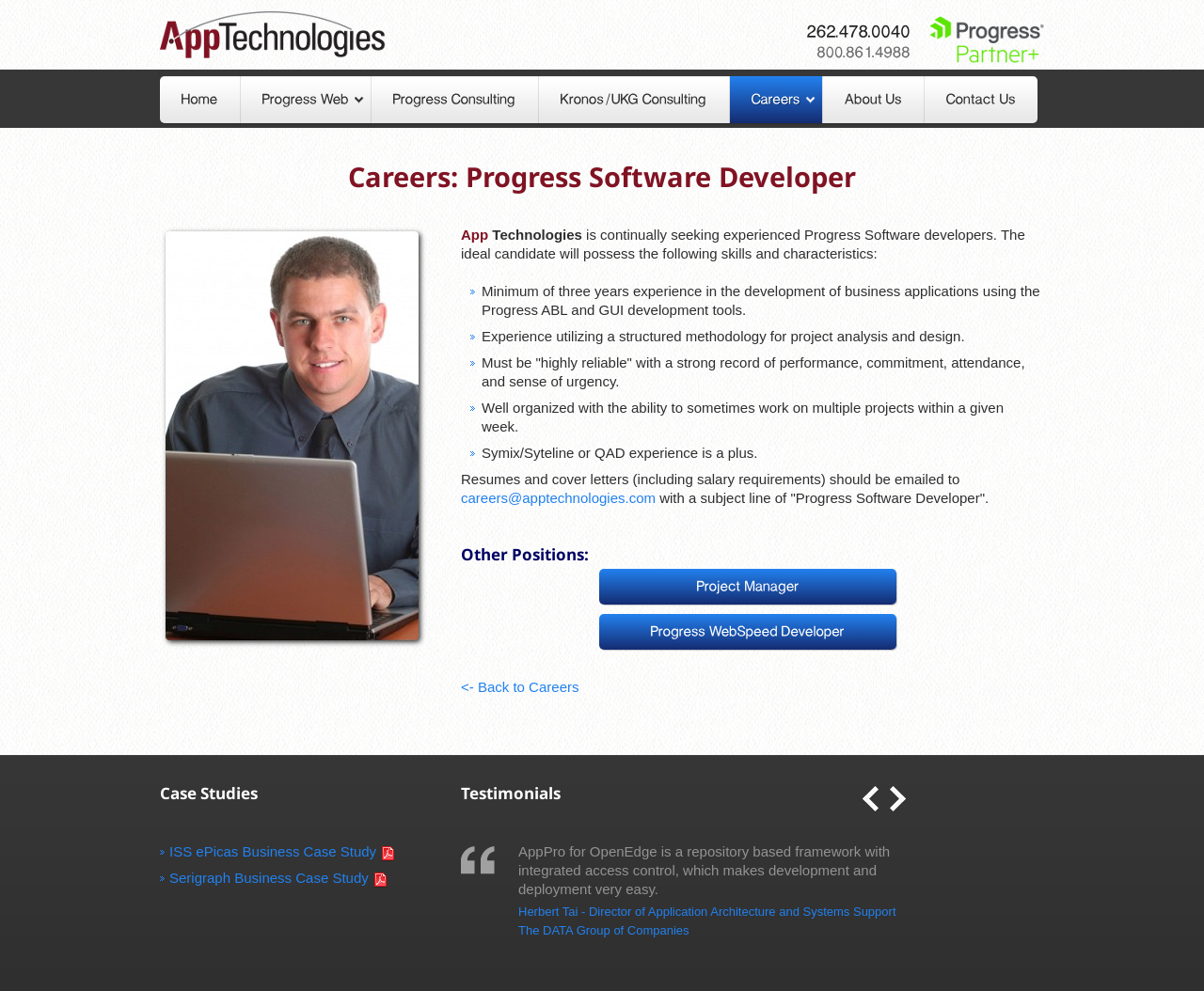Please provide a brief answer to the question using only one word or phrase: 
What is the job title mentioned in the 'Careers' section?

Progress Software Developer